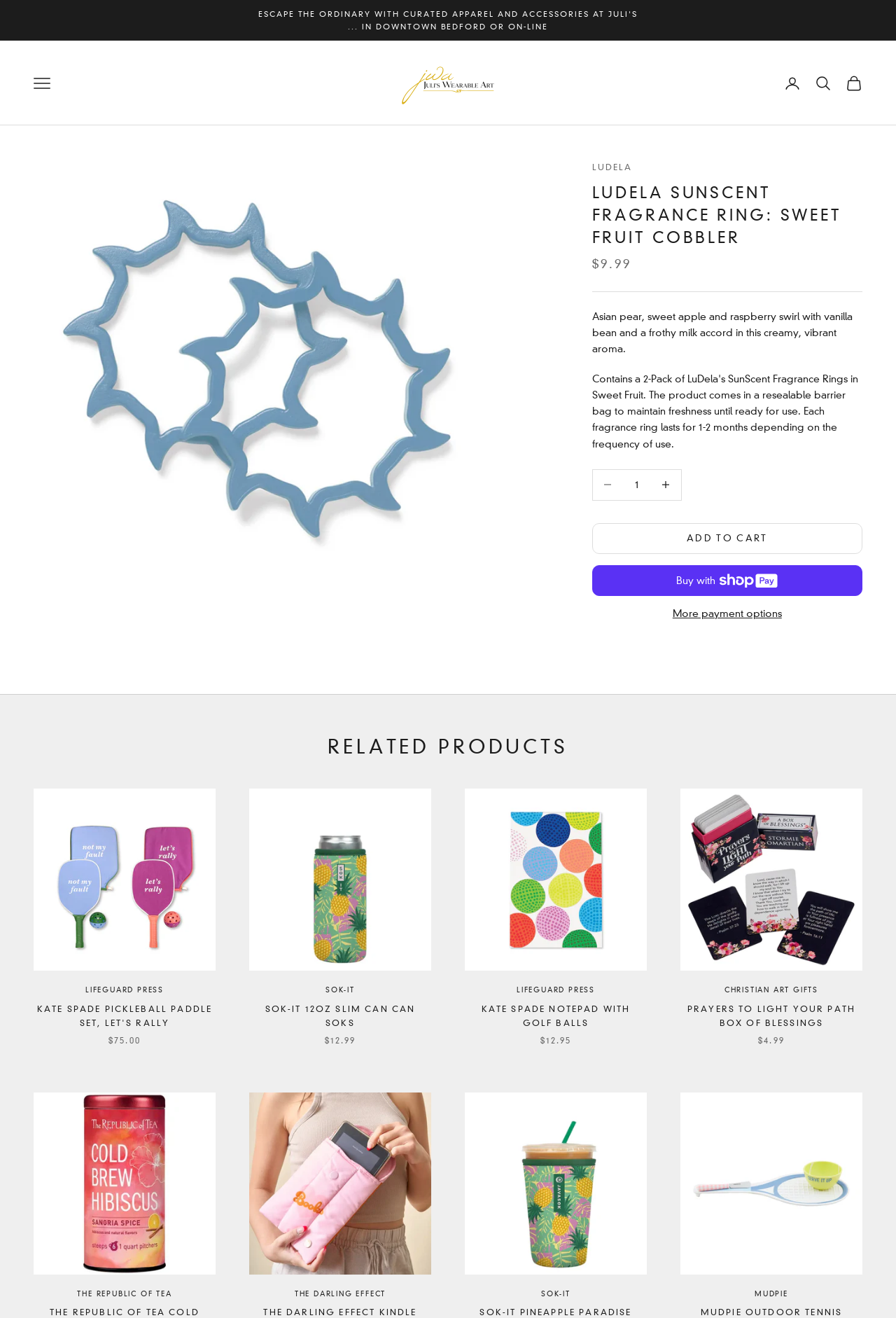Create an elaborate caption for the webpage.

This webpage is about a product called "Ludela SunScent Fragrance Ring: Sweet Fruit Cobbler". At the top, there is a navigation menu with links to "Juli's Wearable Art", "Open account page", "Open search", and "Open cart". Below the navigation menu, there is a large image of the product, accompanied by a heading with the product name and a description of the product's scent.

To the right of the product image, there is a section with pricing information, including a "SALE PRICE" label and the price "$9.99". Below this section, there are buttons to decrease or increase the quantity of the product, as well as an "ADD TO CART" button.

Further down the page, there is a section titled "RELATED PRODUCTS" with four rows of product links, each with an image and a brief description. The products include a Kate Spade pickleball paddle set, a Sok-It 12oz slim can, a Kate Spade notepad with golf balls, and a Prayers To Light Your Path Box of Blessings. Each product link has a "SALE PRICE" label and a price listed below it.

At the bottom of the page, there are more product links, including The Republic of Tea Cold Brew Hibiscus Sangria Spice Iced Tea Pouches, The Darling Effect Kindle Sleeves, Sok-It Pineapple Paradise Java Soks, and Mudpie Outdoor Tennis Server Set.